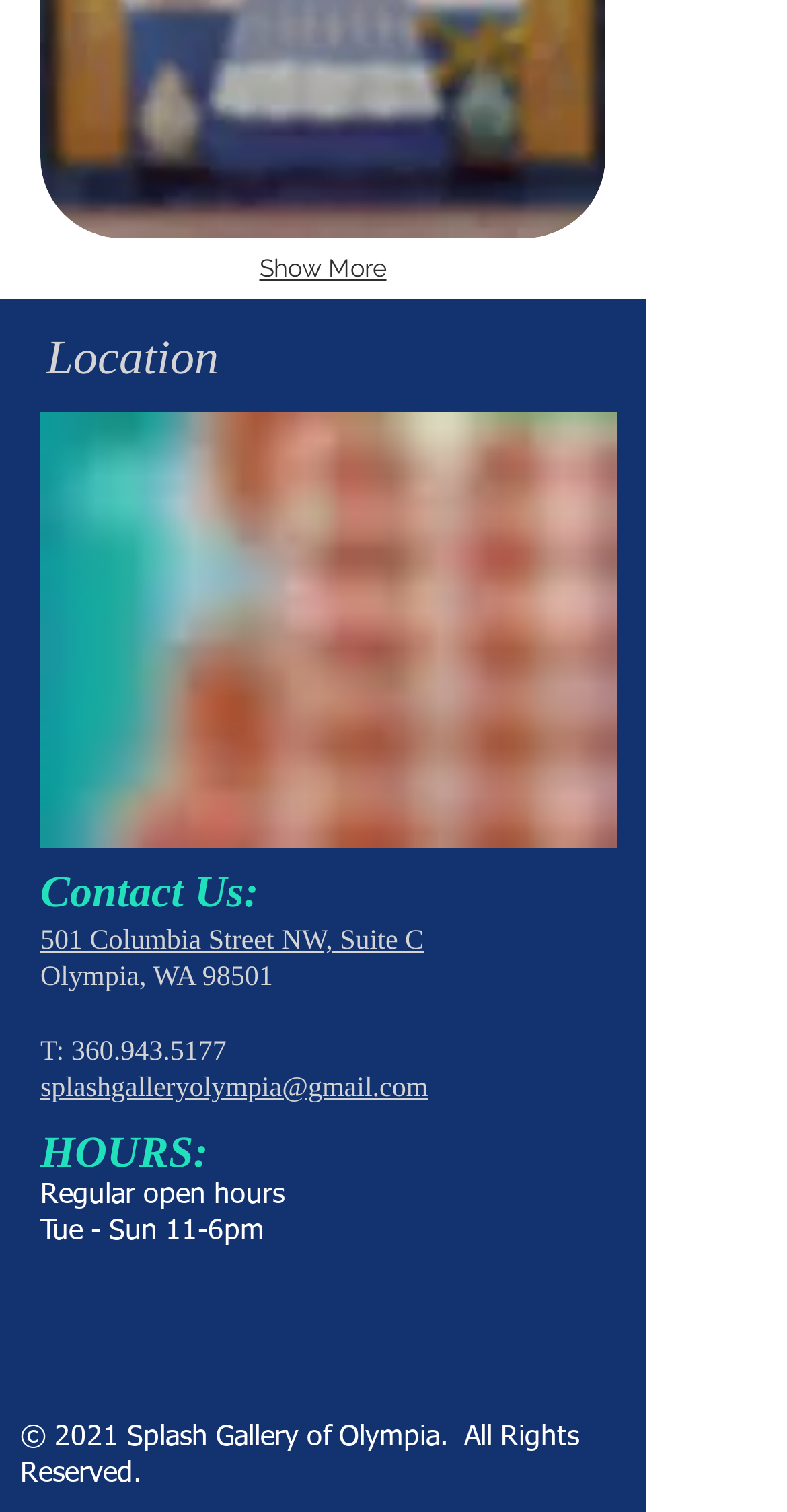Identify the bounding box coordinates for the UI element described as follows: "Show More". Ensure the coordinates are four float numbers between 0 and 1, formatted as [left, top, right, bottom].

[0.304, 0.16, 0.517, 0.197]